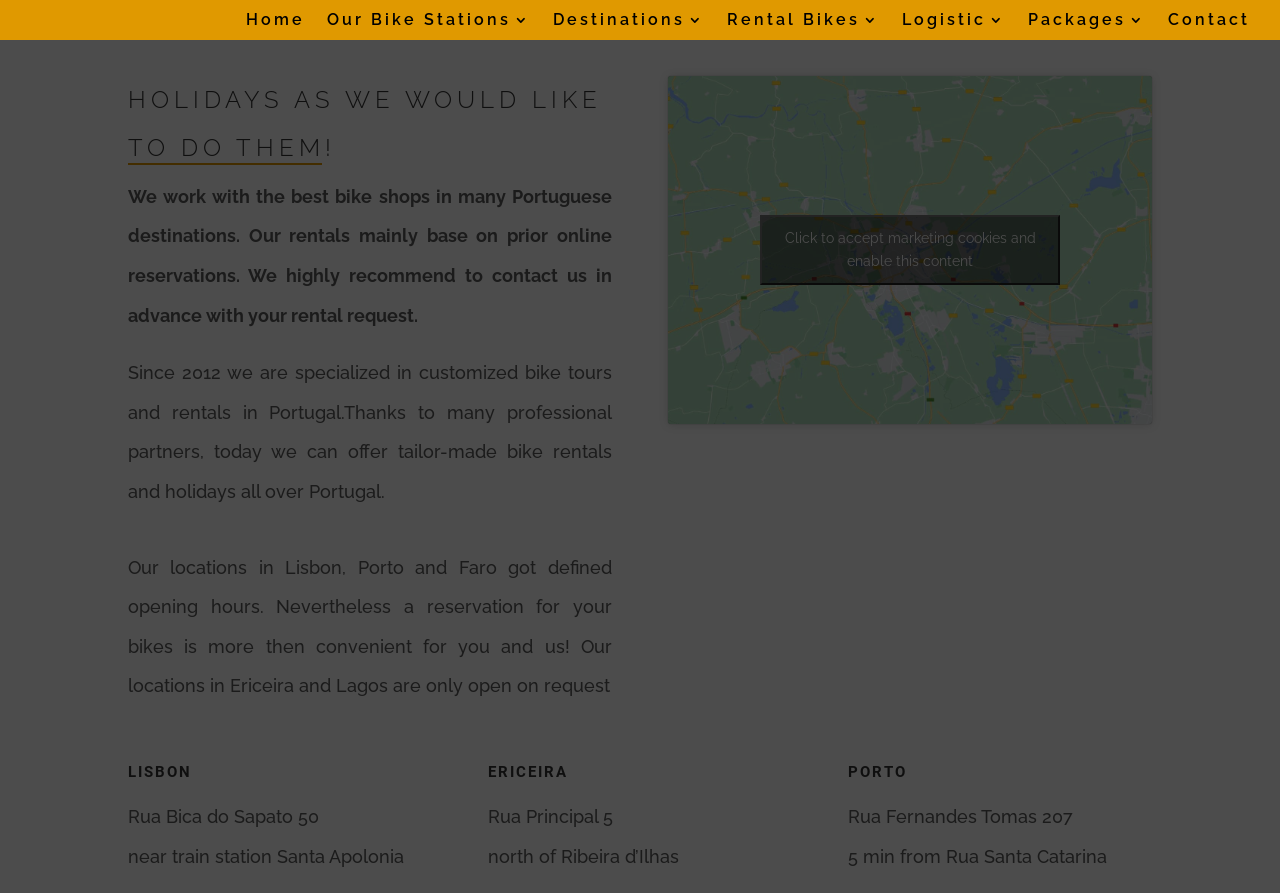Given the description of a UI element: "Rental Bikes", identify the bounding box coordinates of the matching element in the webpage screenshot.

[0.568, 0.013, 0.688, 0.045]